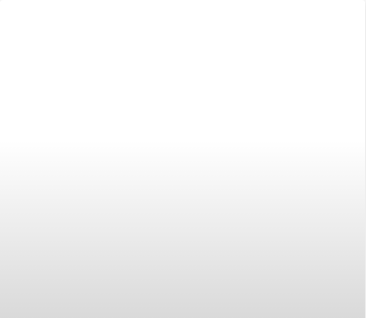Reply to the question with a single word or phrase:
What is the role of AR in the image?

Transformative